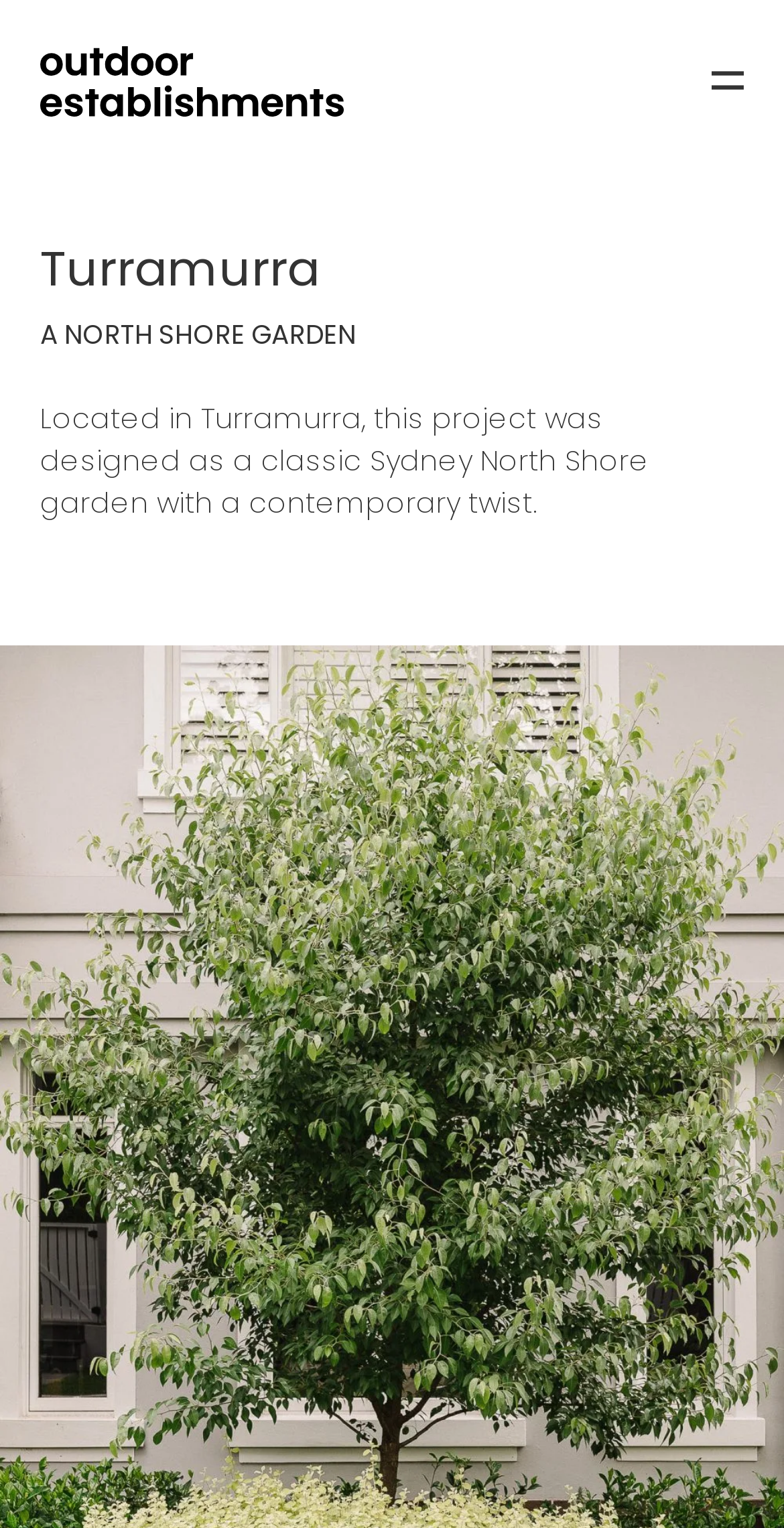How many headings are there on this webpage?
Offer a detailed and exhaustive answer to the question.

There are two headings on this webpage, 'Turramurra' and 'A NORTH SHORE GARDEN', which can be identified by their element types and bounding box coordinates.